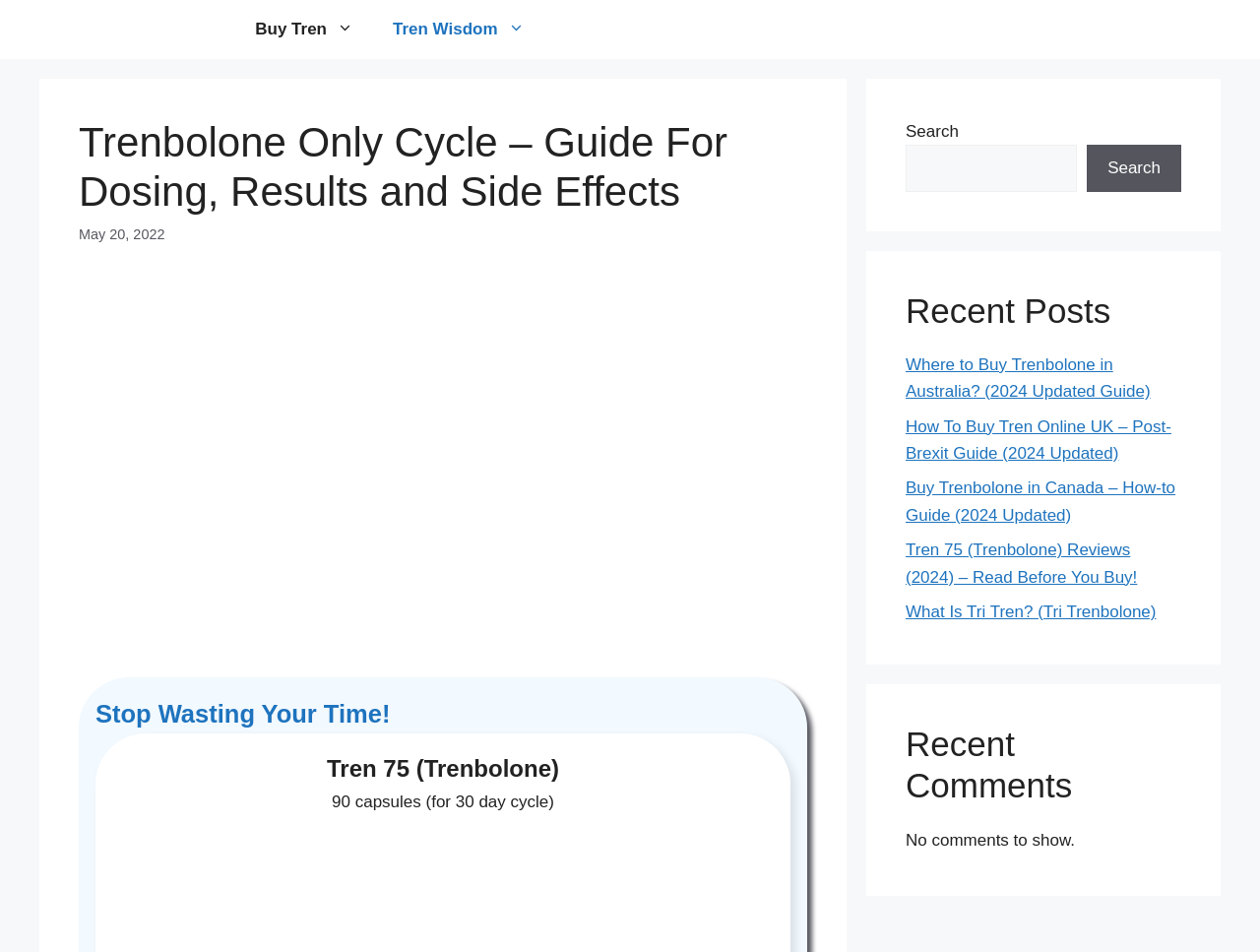Specify the bounding box coordinates of the region I need to click to perform the following instruction: "Check the 'Recent Comments' section". The coordinates must be four float numbers in the range of 0 to 1, i.e., [left, top, right, bottom].

[0.719, 0.76, 0.938, 0.847]